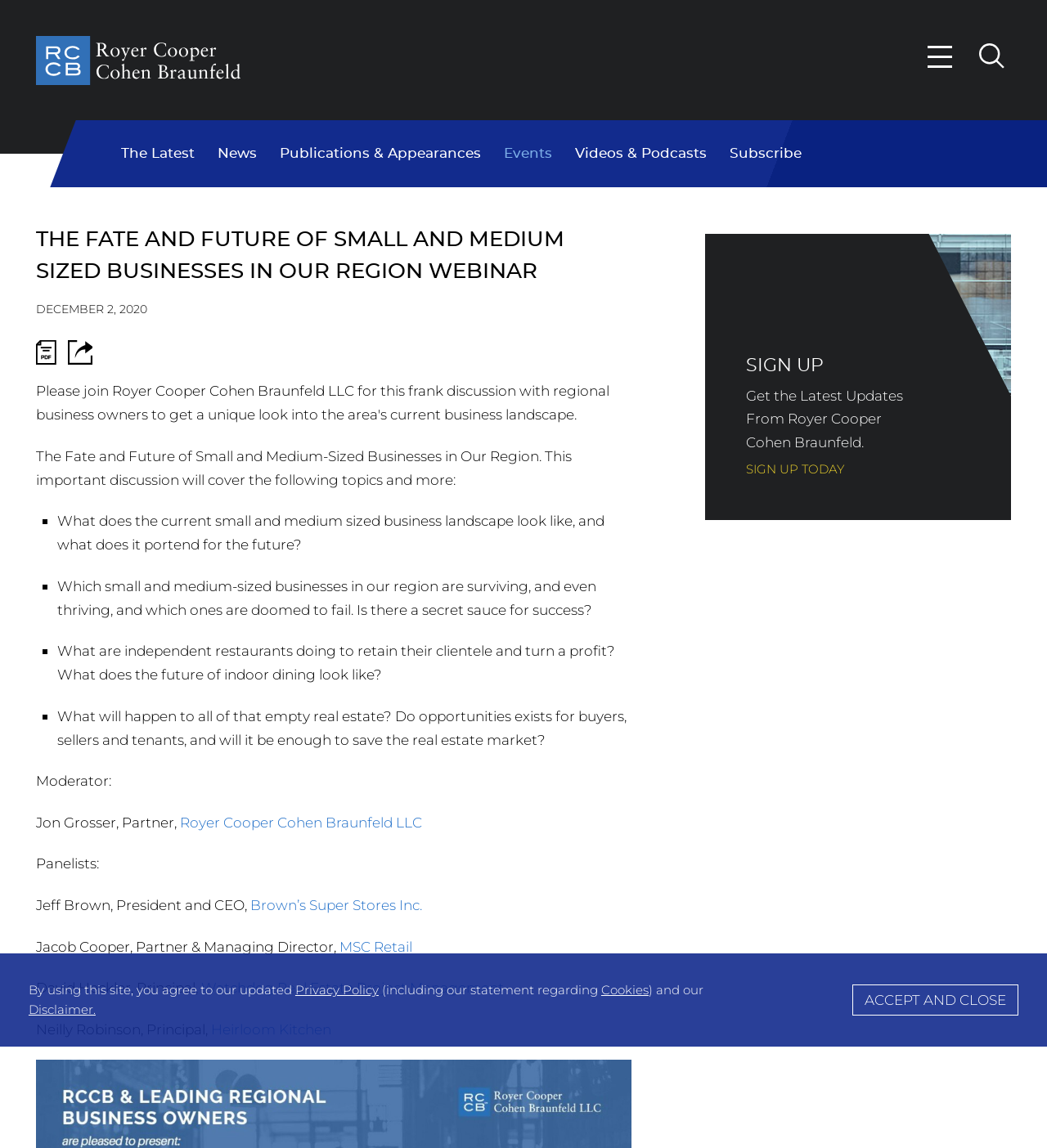Provide the bounding box coordinates for the area that should be clicked to complete the instruction: "Open the Main Content link".

[0.388, 0.004, 0.5, 0.031]